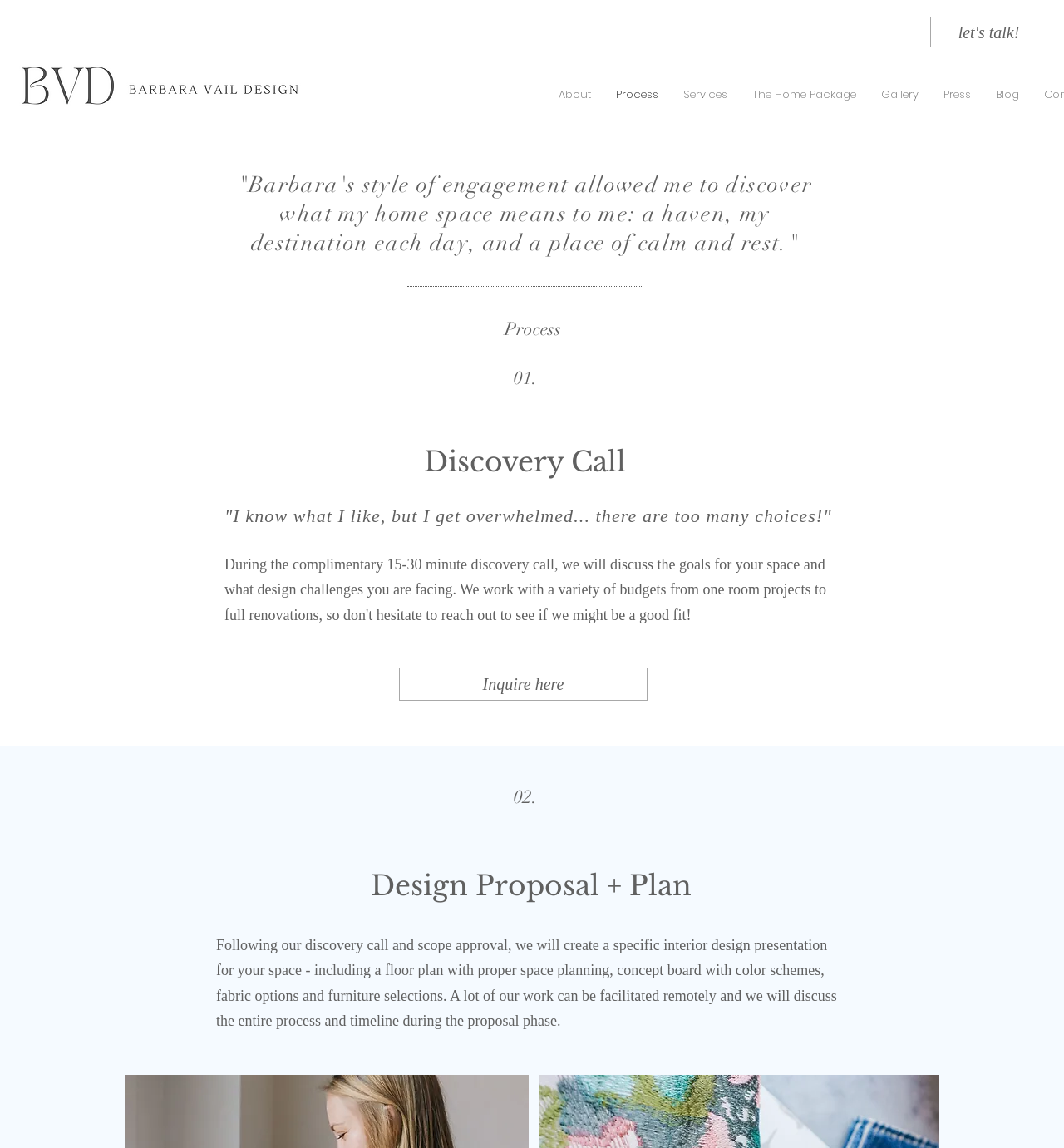Can you find the bounding box coordinates for the element that needs to be clicked to execute this instruction: "Inquire about the services"? The coordinates should be given as four float numbers between 0 and 1, i.e., [left, top, right, bottom].

[0.375, 0.581, 0.609, 0.61]